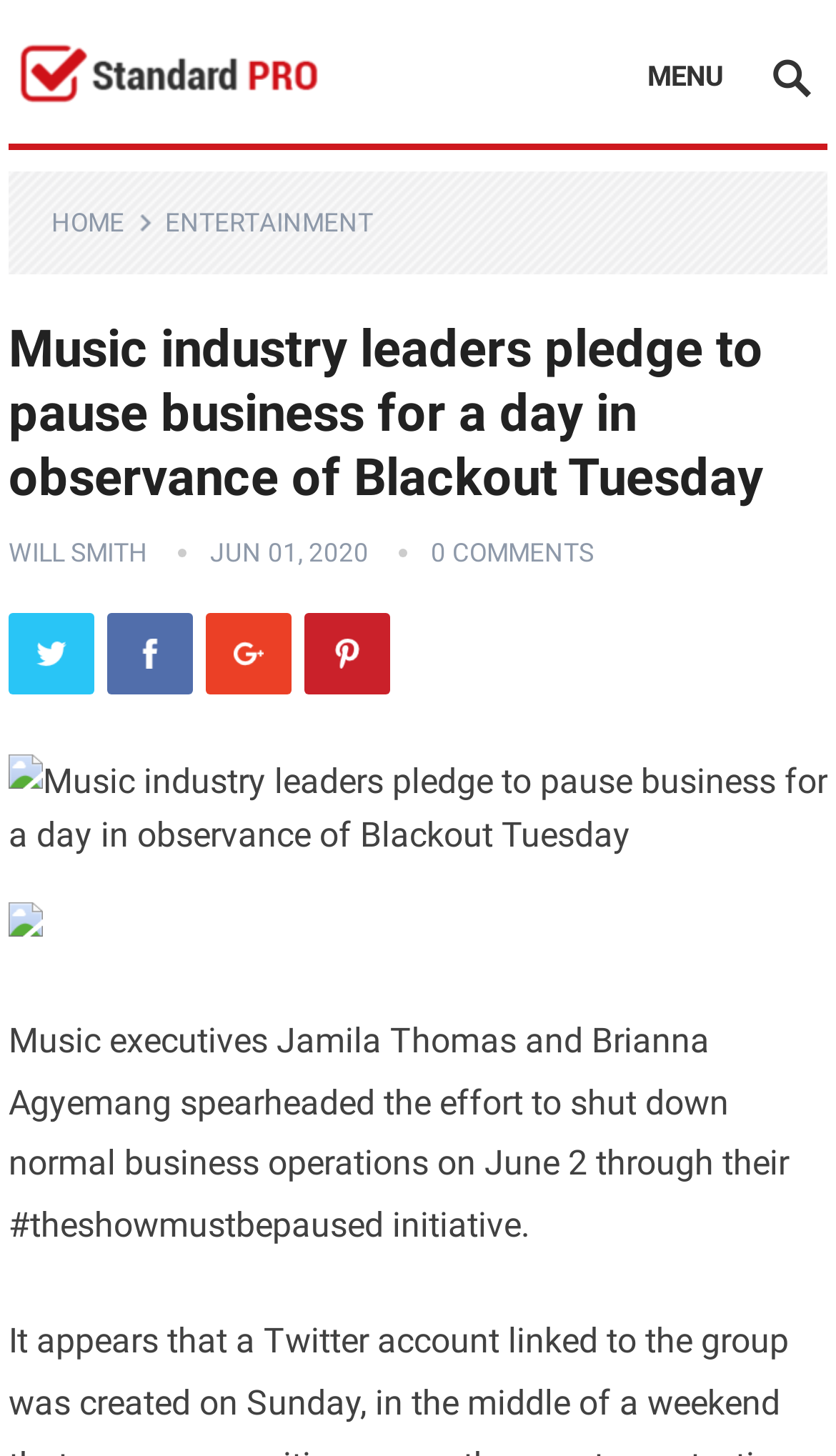Identify the bounding box coordinates of the region that should be clicked to execute the following instruction: "Click on HOME".

[0.061, 0.143, 0.184, 0.163]